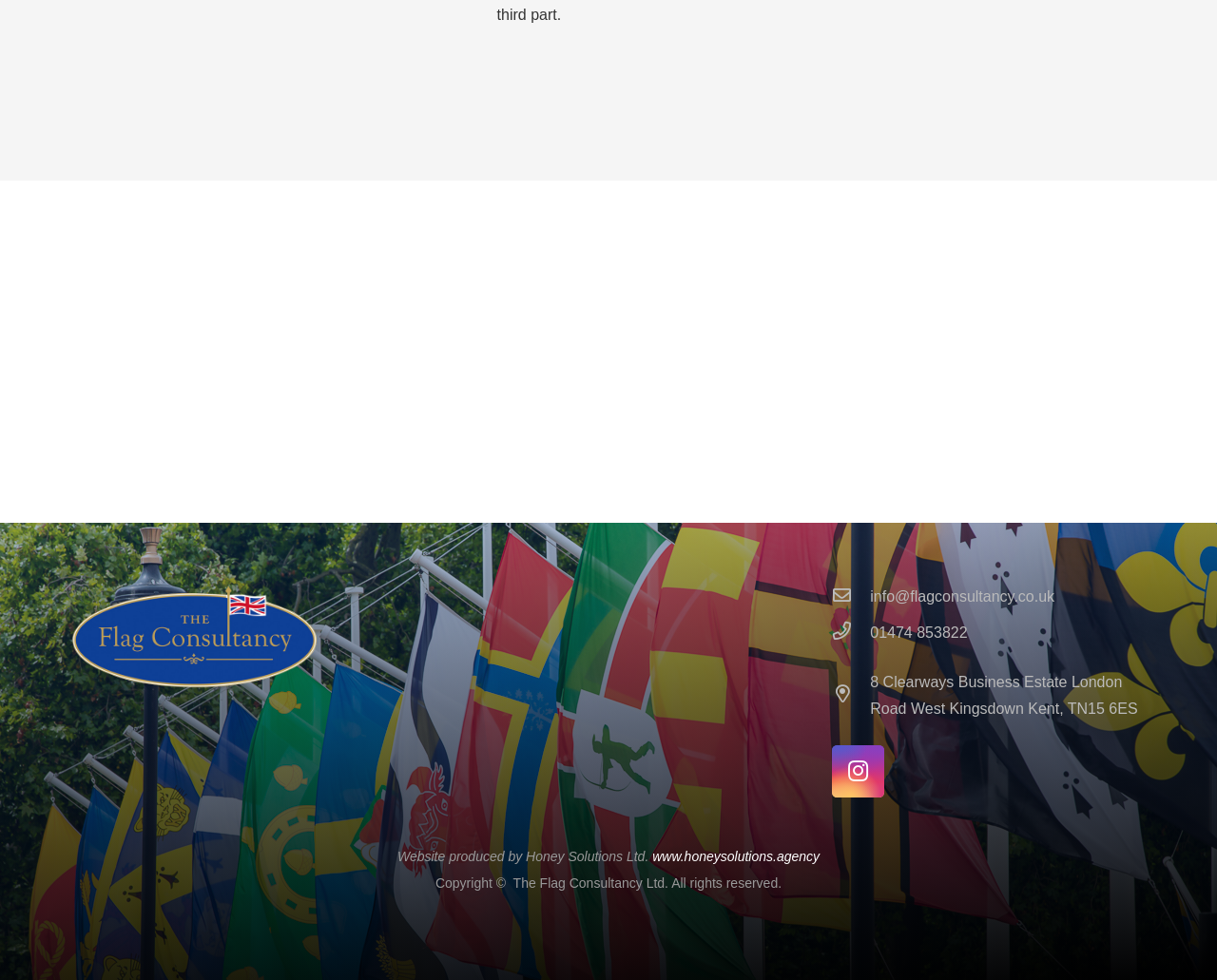Observe the image and answer the following question in detail: What is the company address?

The company address can be found at the bottom of the webpage, in the contact information section, where it is listed as '8 Clearways Business Estate London Road West Kingsdown Kent, TN15 6ES'.